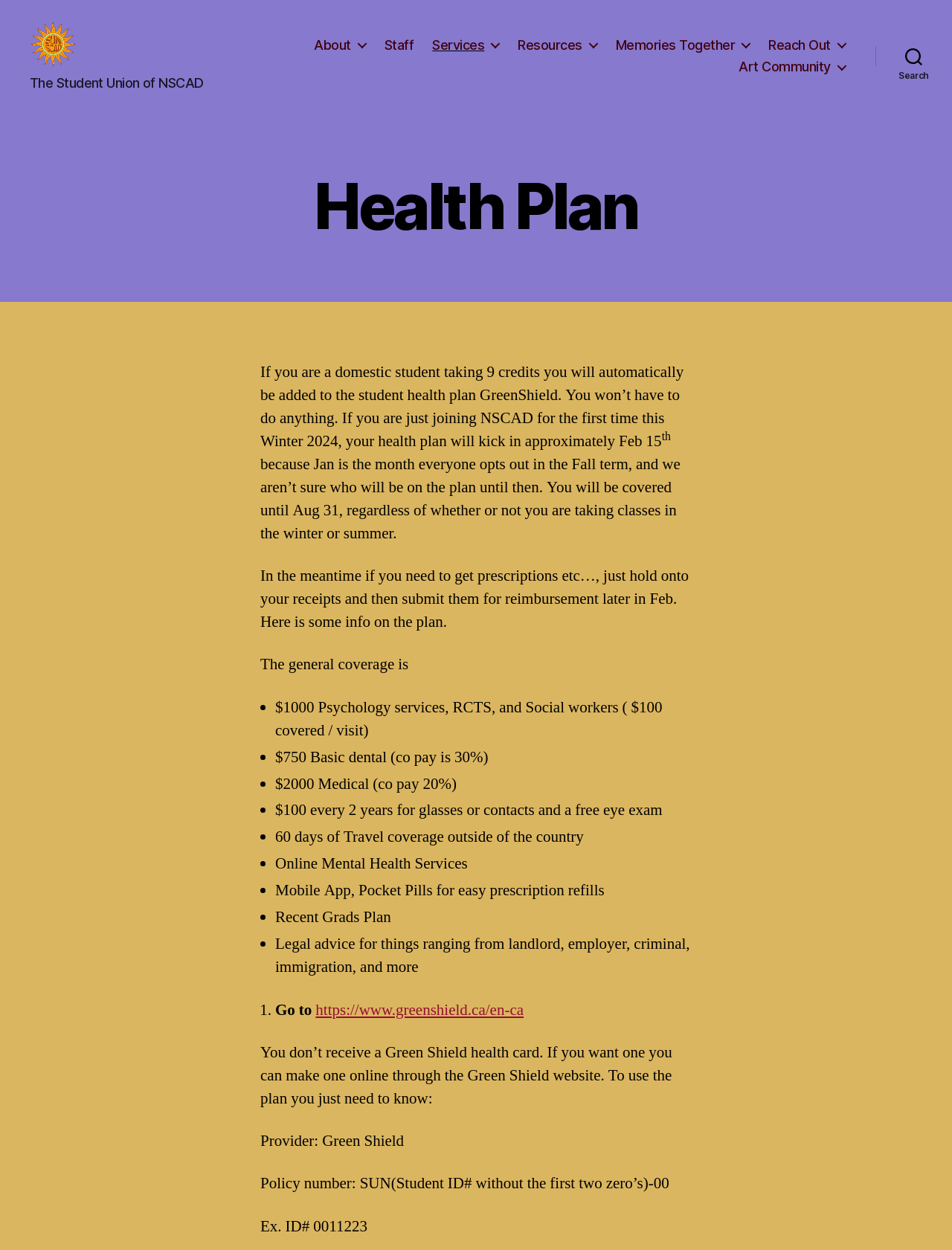What is the policy number format for the health plan? Examine the screenshot and reply using just one word or a brief phrase.

SUN(Student ID# without the first two zero’s)-00